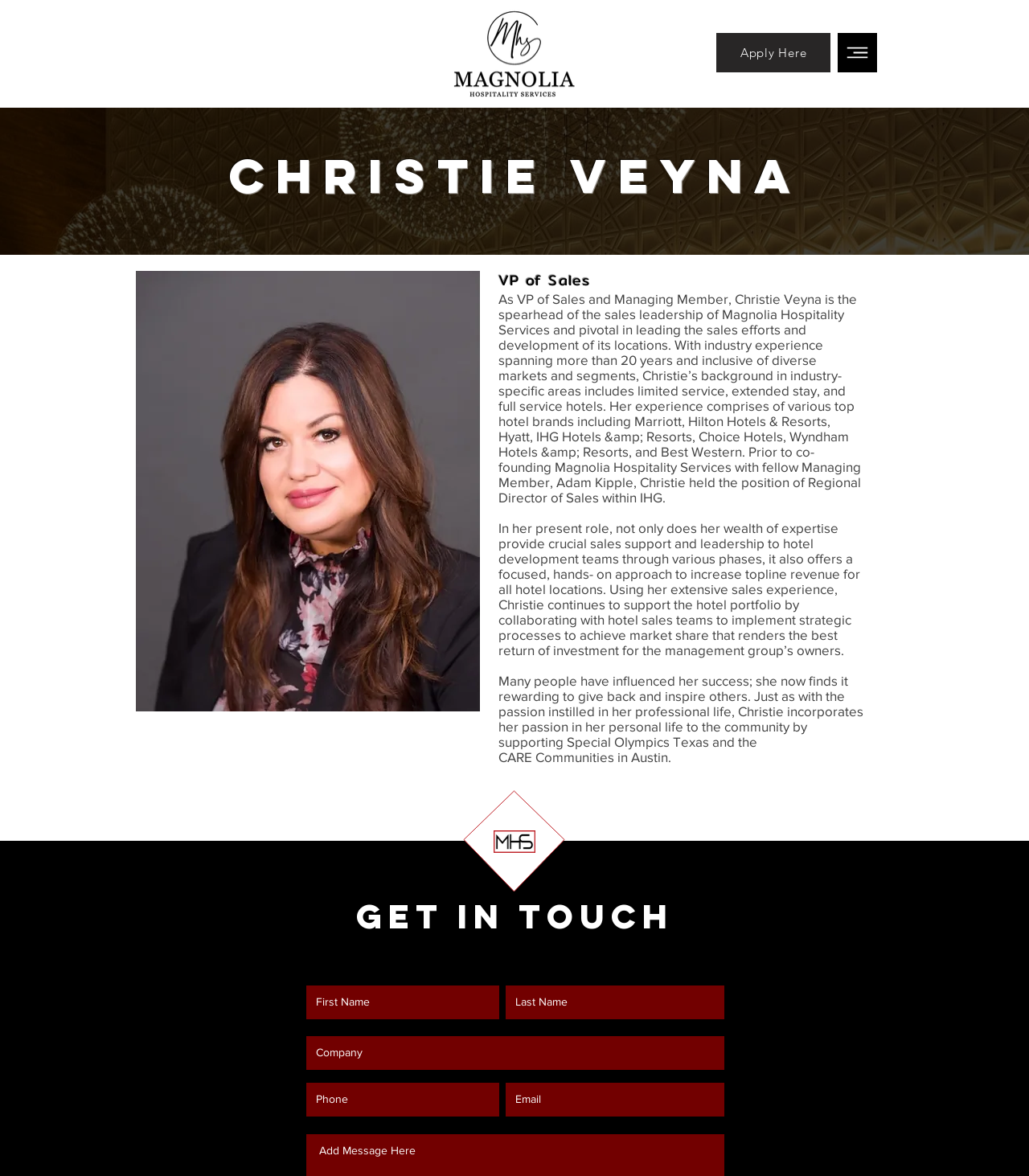What is the purpose of the 'GET IN TOUCH' section?
Provide a detailed and extensive answer to the question.

I found this information by looking at the heading 'GET IN TOUCH' and the subsequent text boxes for First Name, Last Name, Company, Phone, and Email, which suggests that this section is for contacting someone or the company.